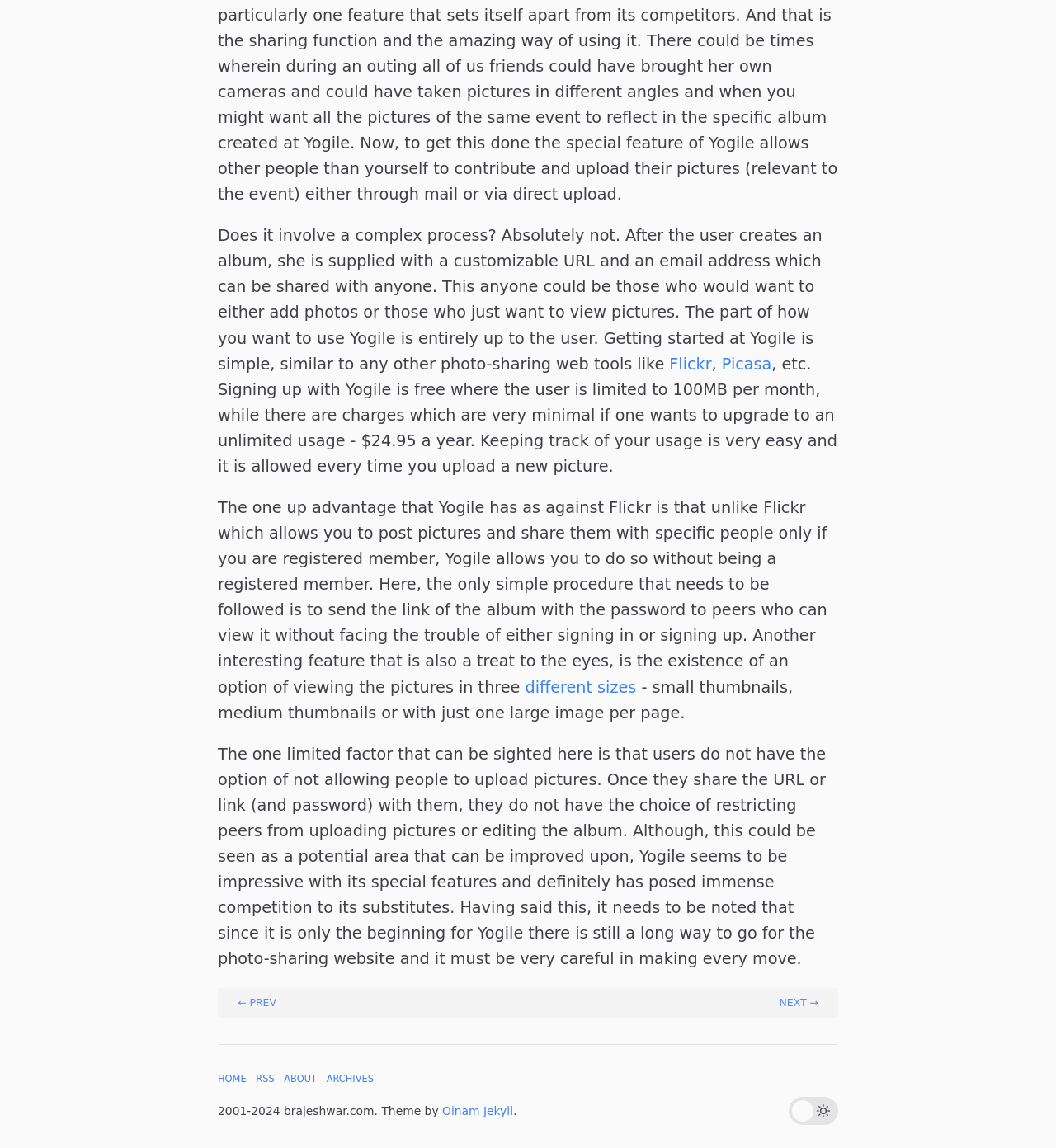Provide the bounding box coordinates in the format (top-left x, top-left y, bottom-right x, bottom-right y). All values are floating point numbers between 0 and 1. Determine the bounding box coordinate of the UI element described as: Picasa

[0.683, 0.309, 0.731, 0.325]